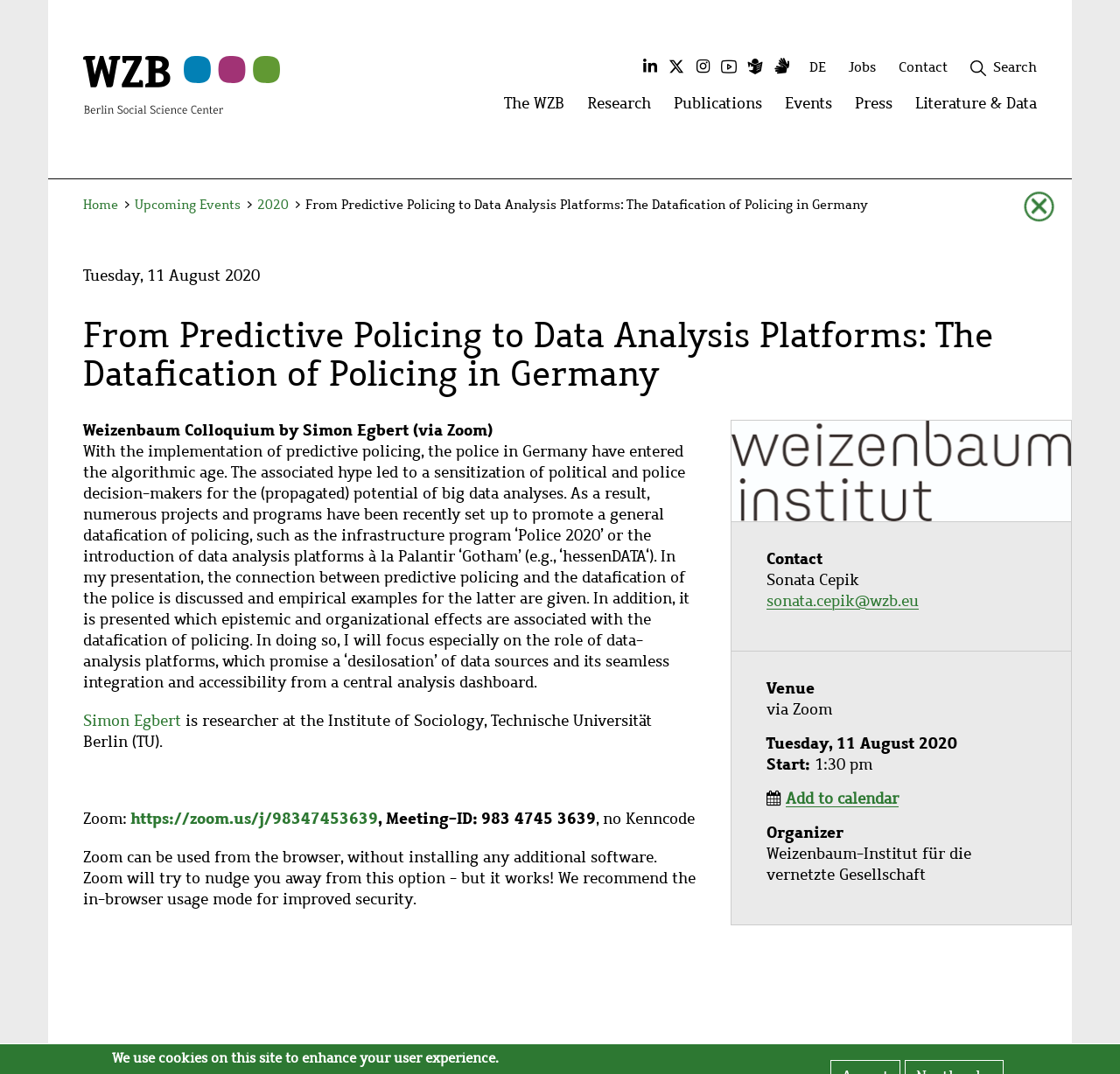What is the date of the event?
Provide a fully detailed and comprehensive answer to the question.

I found the answer by looking at the text 'Tuesday, 11 August 2020' which is mentioned twice on the webpage, once as a standalone text and once as part of the event details.